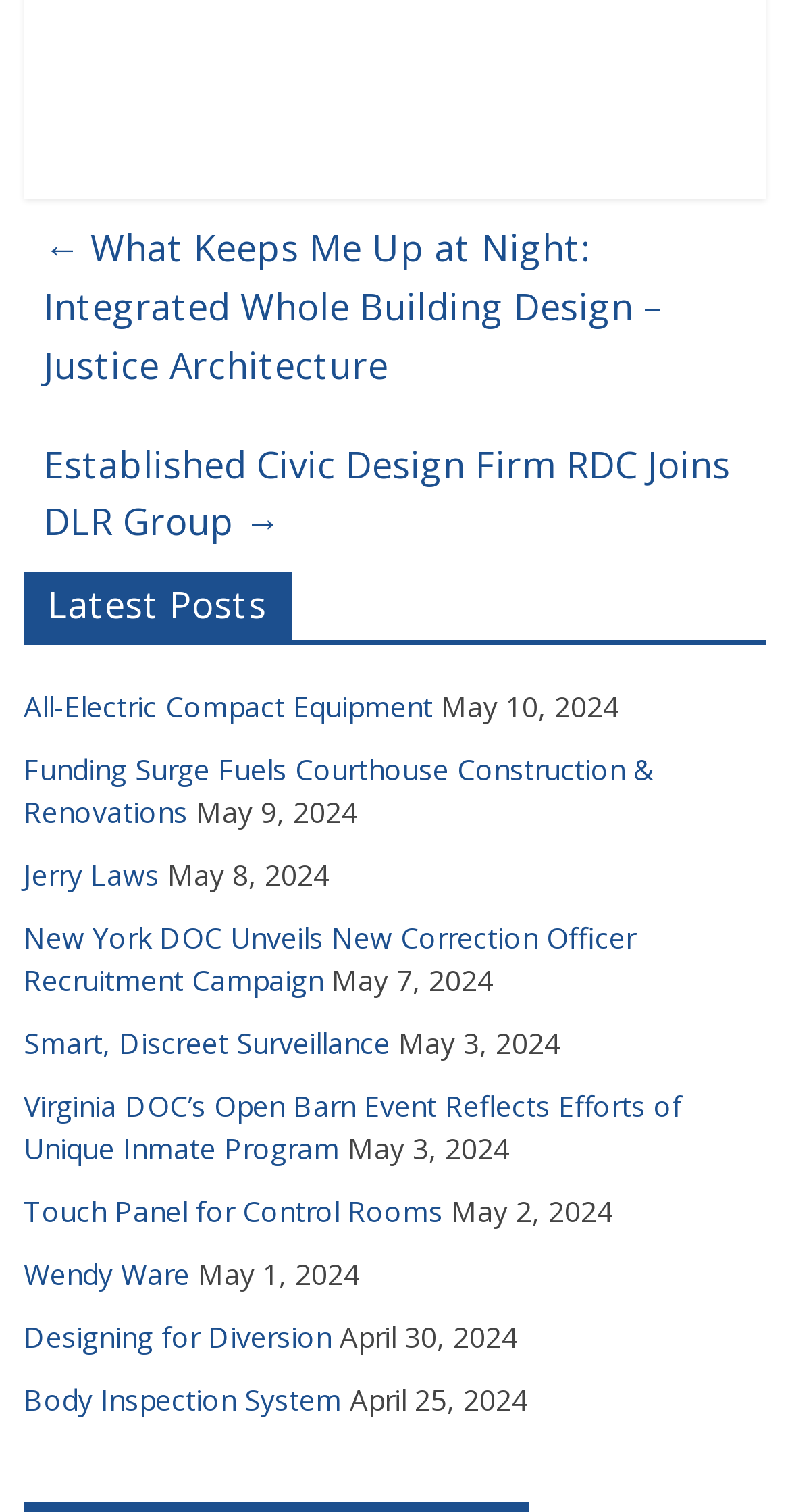Determine the bounding box for the described UI element: "Wendy Ware".

[0.03, 0.829, 0.24, 0.855]